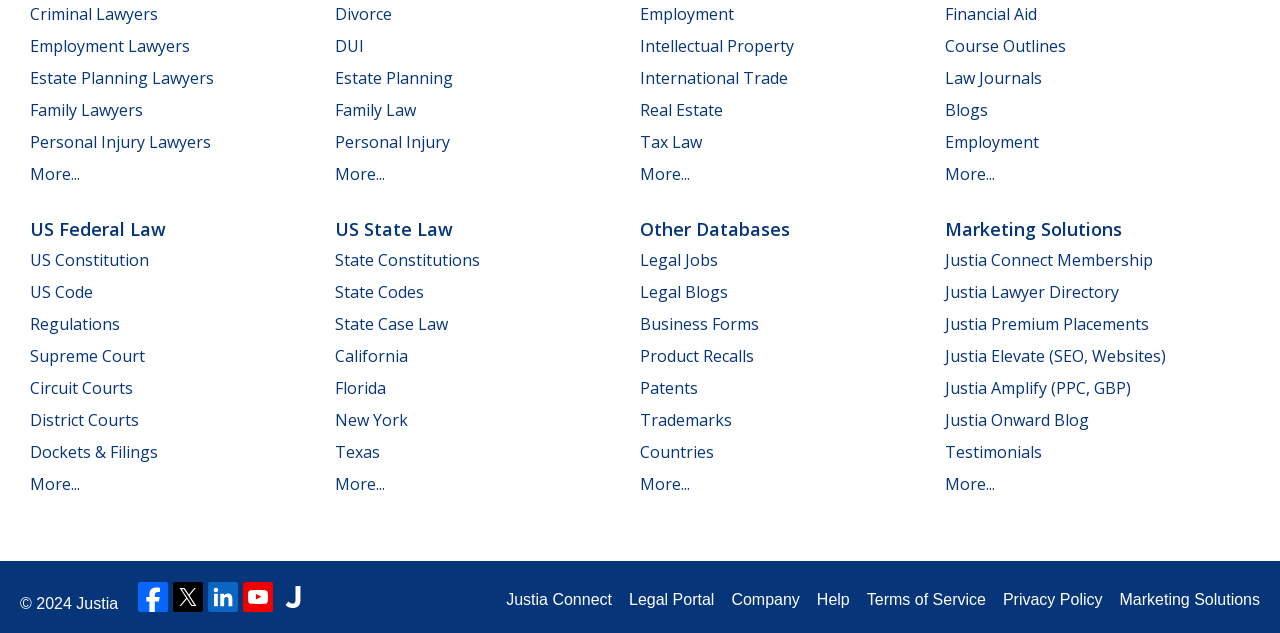Identify the bounding box coordinates for the UI element described as: "Personal Injury Lawyers".

[0.023, 0.206, 0.165, 0.241]